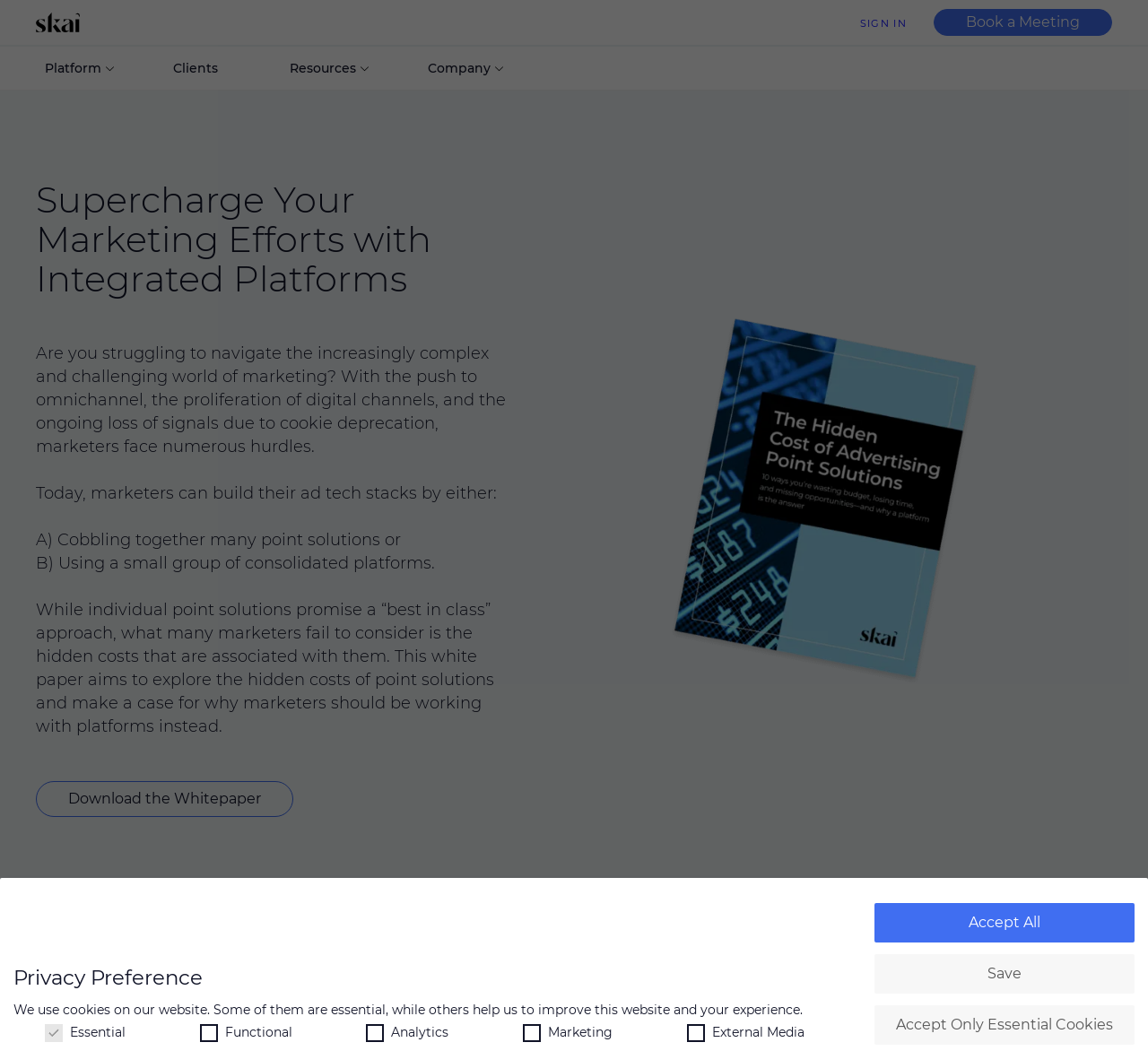Please locate the bounding box coordinates of the element that should be clicked to achieve the given instruction: "Click the 'AI-Powered Capabilities' link".

[0.647, 0.248, 0.797, 0.314]